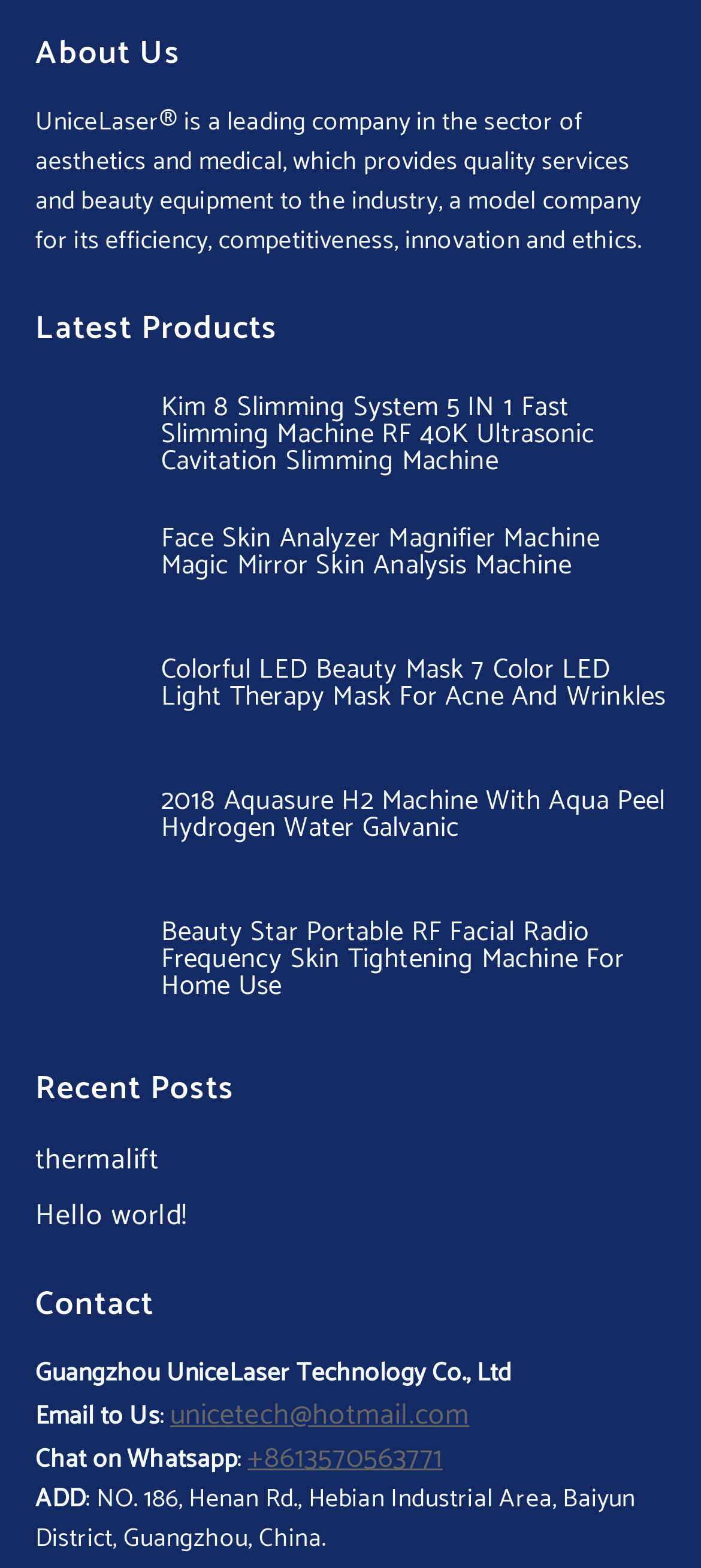Can you show the bounding box coordinates of the region to click on to complete the task described in the instruction: "Contact UniceLaser via email"?

[0.243, 0.887, 0.67, 0.918]